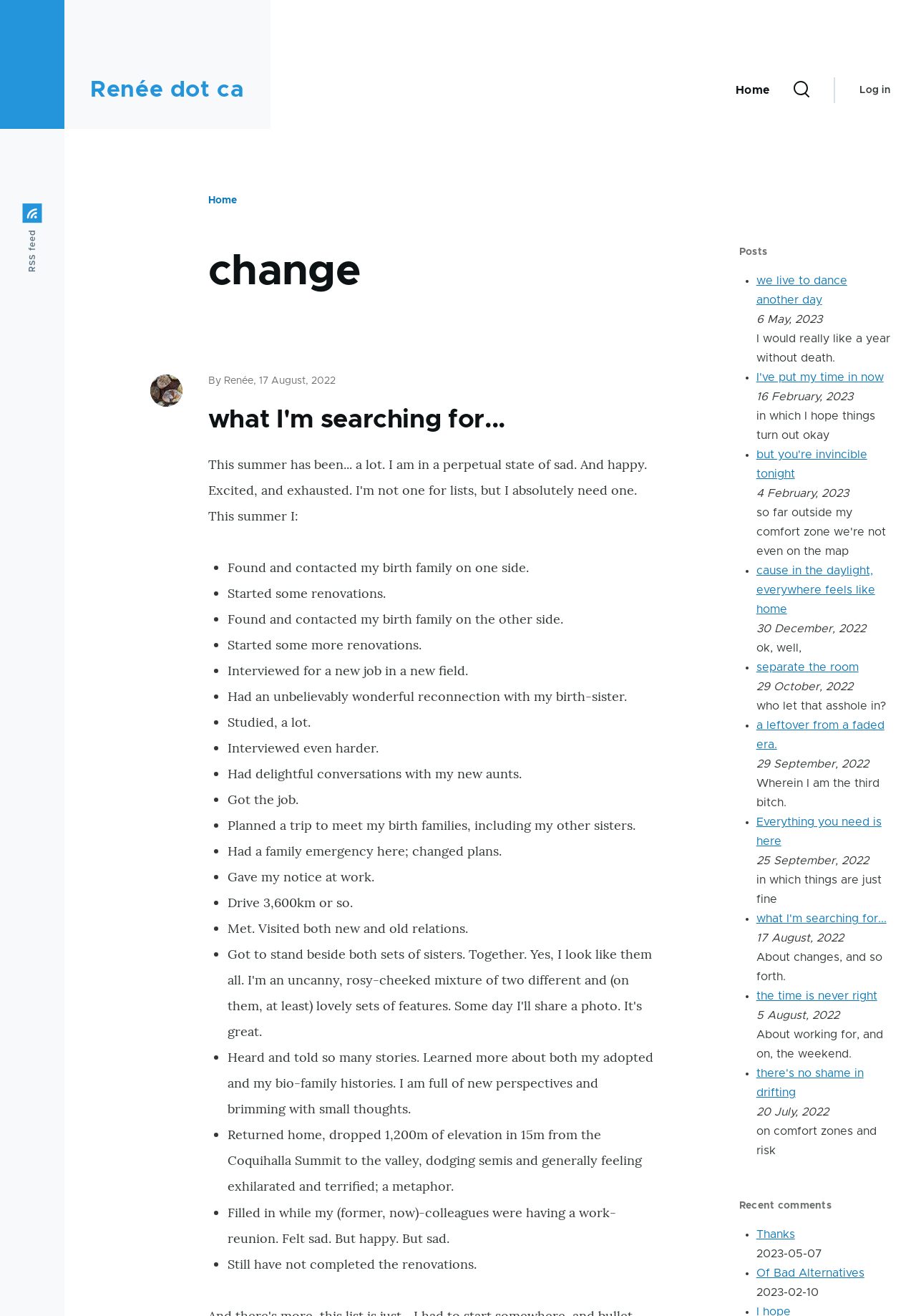What type of content is displayed in the 'what I'm searching for...' section?
Kindly give a detailed and elaborate answer to the question.

The 'what I'm searching for...' section contains a list of bullet points, each describing a specific achievement or event in the author's life, such as finding their birth family or getting a new job.